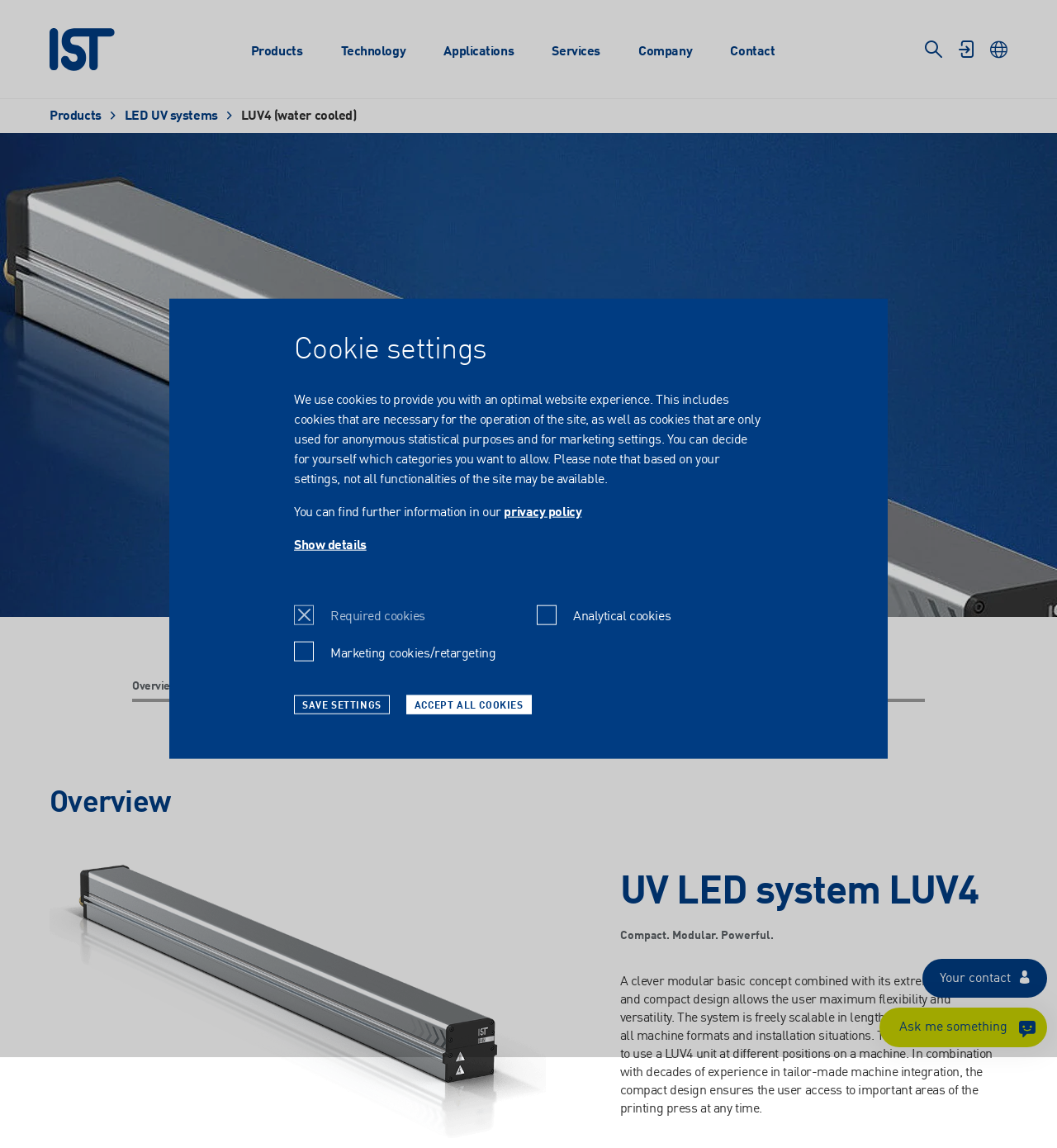Using details from the image, please answer the following question comprehensively:
What is the name of the company?

I found the name of the company by looking at the link at the top left corner of the page, which says 'IST METZ GmbH & Co.KG'. This is likely the name of the company that owns the website.